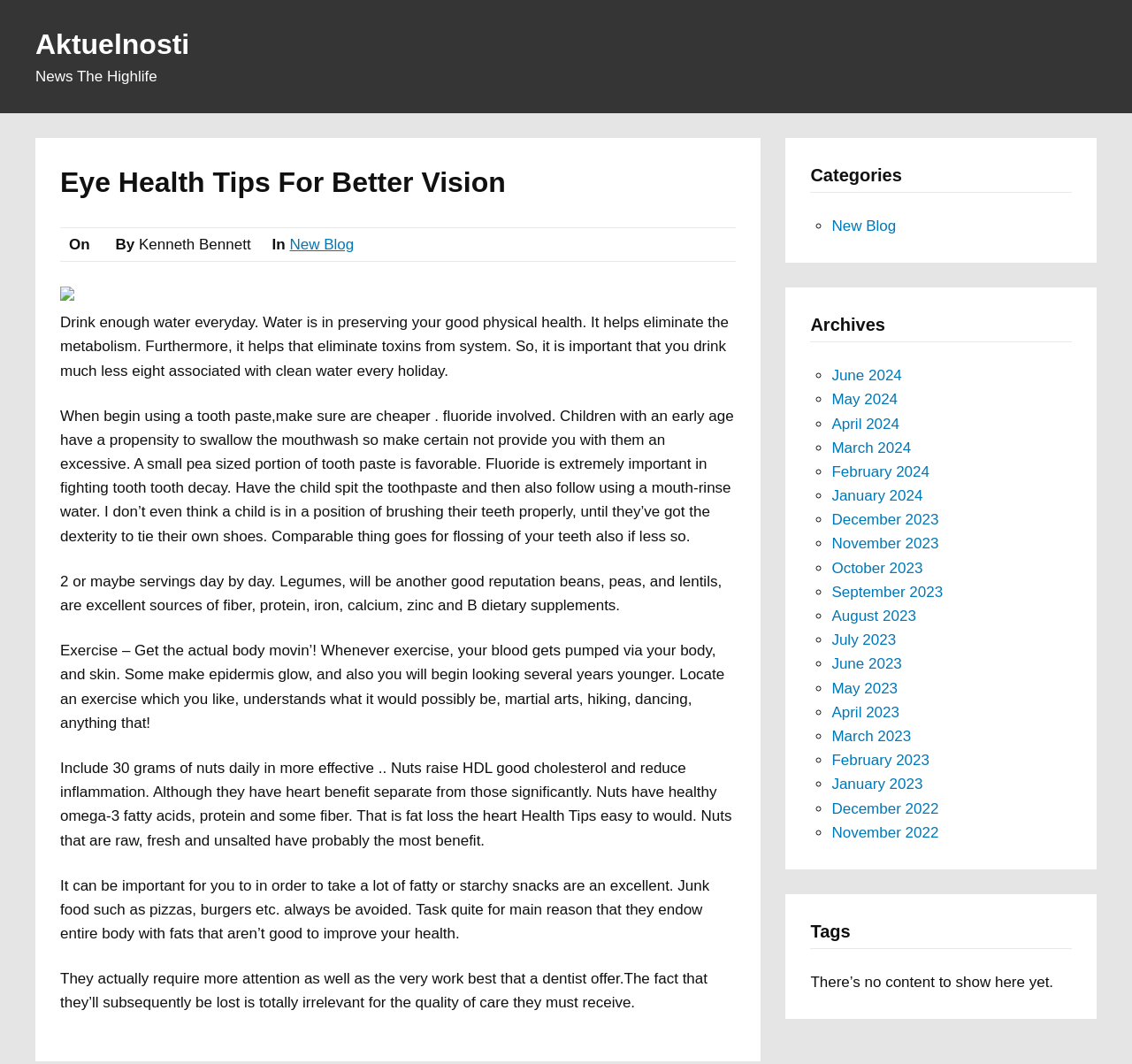How many servings of legumes are recommended daily?
Deliver a detailed and extensive answer to the question.

According to the webpage, it is recommended to have 2 or more servings of legumes daily, as they are excellent sources of fiber, protein, iron, calcium, zinc, and B dietary supplements.